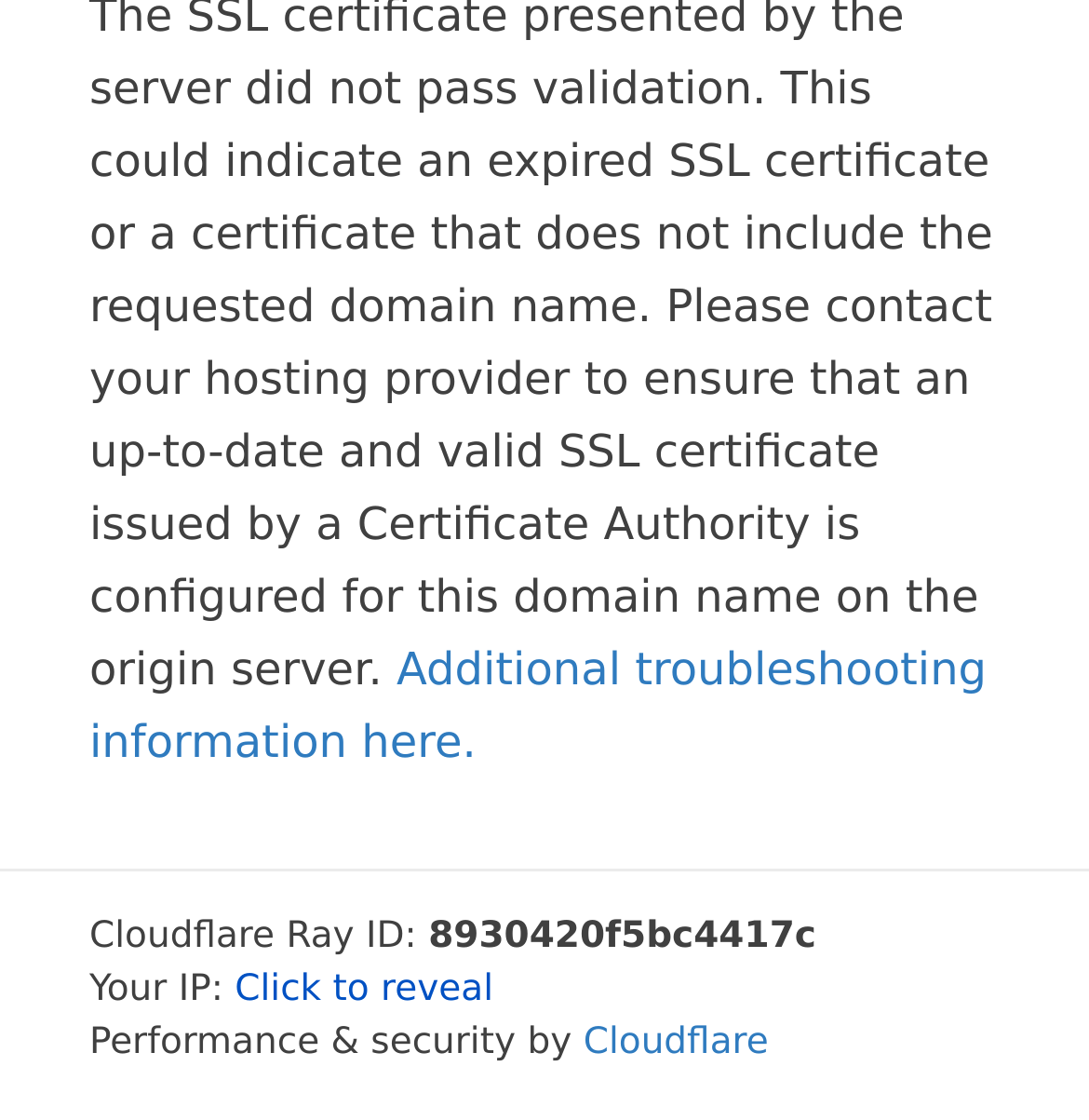How many elements are there on the webpage?
Offer a detailed and full explanation in response to the question.

There are 6 elements on the webpage, including 2 StaticText elements, 2 link elements, 1 button element, and 1 Root Element.